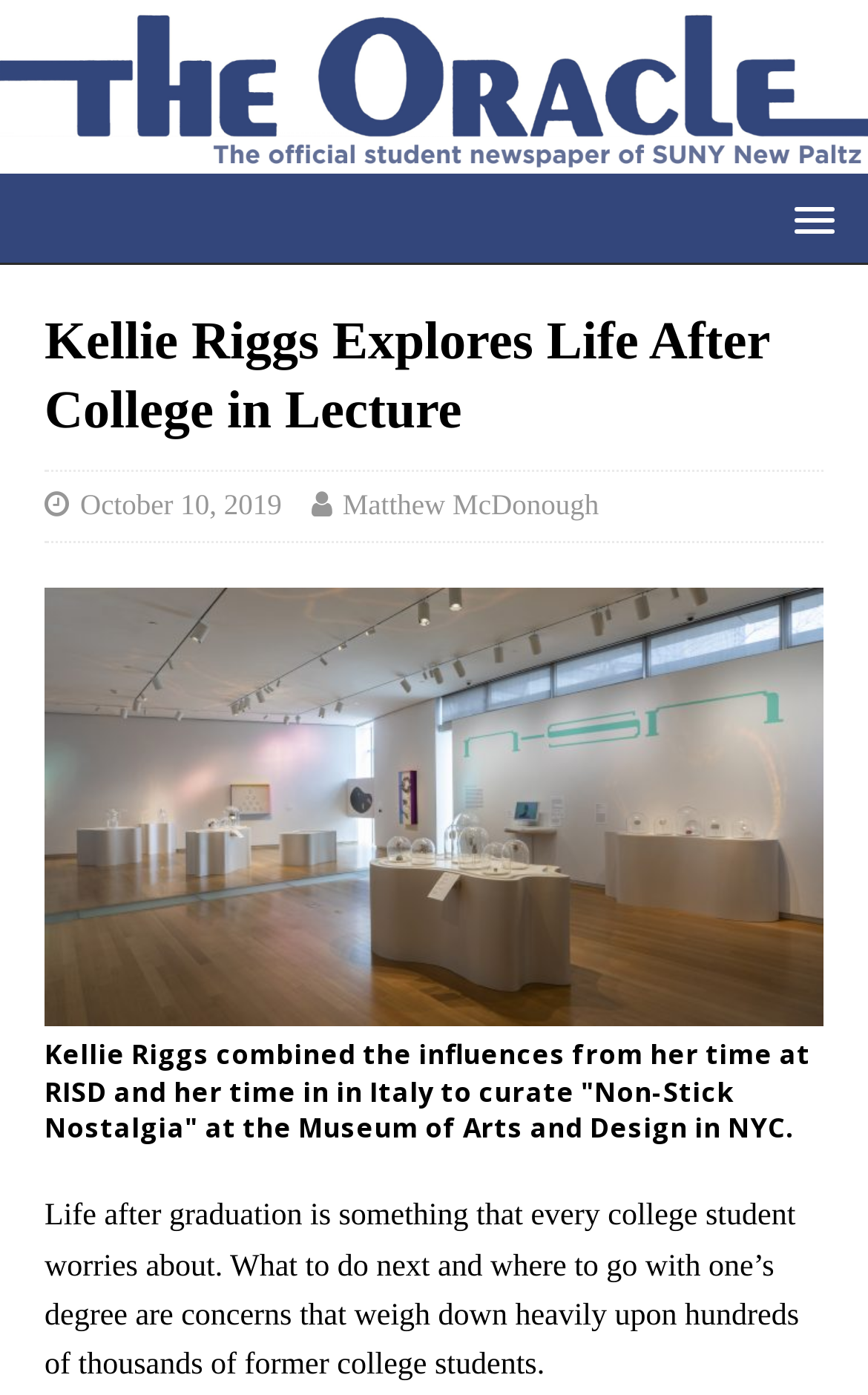Using a single word or phrase, answer the following question: 
What is the date of the article?

October 10, 2019